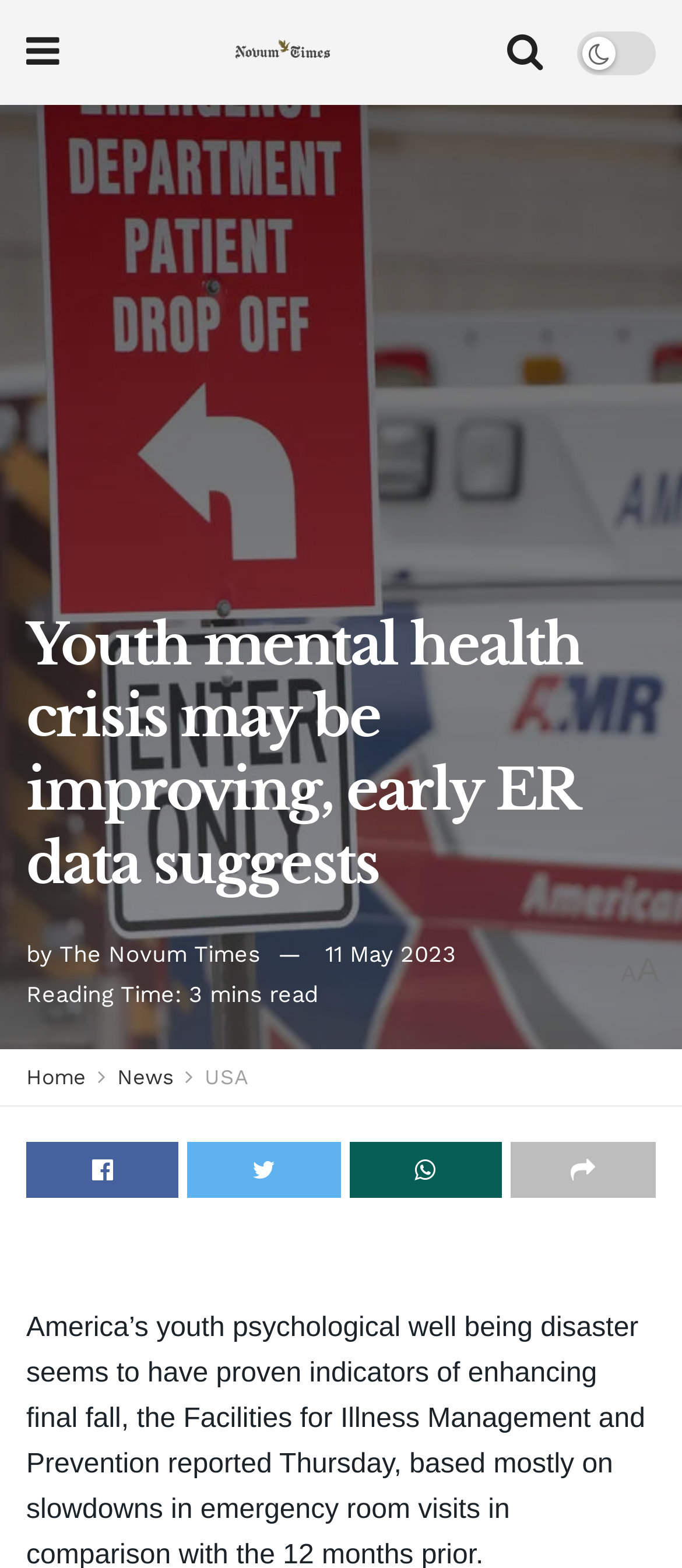Pinpoint the bounding box coordinates of the clickable element needed to complete the instruction: "View news". The coordinates should be provided as four float numbers between 0 and 1: [left, top, right, bottom].

[0.172, 0.679, 0.254, 0.695]